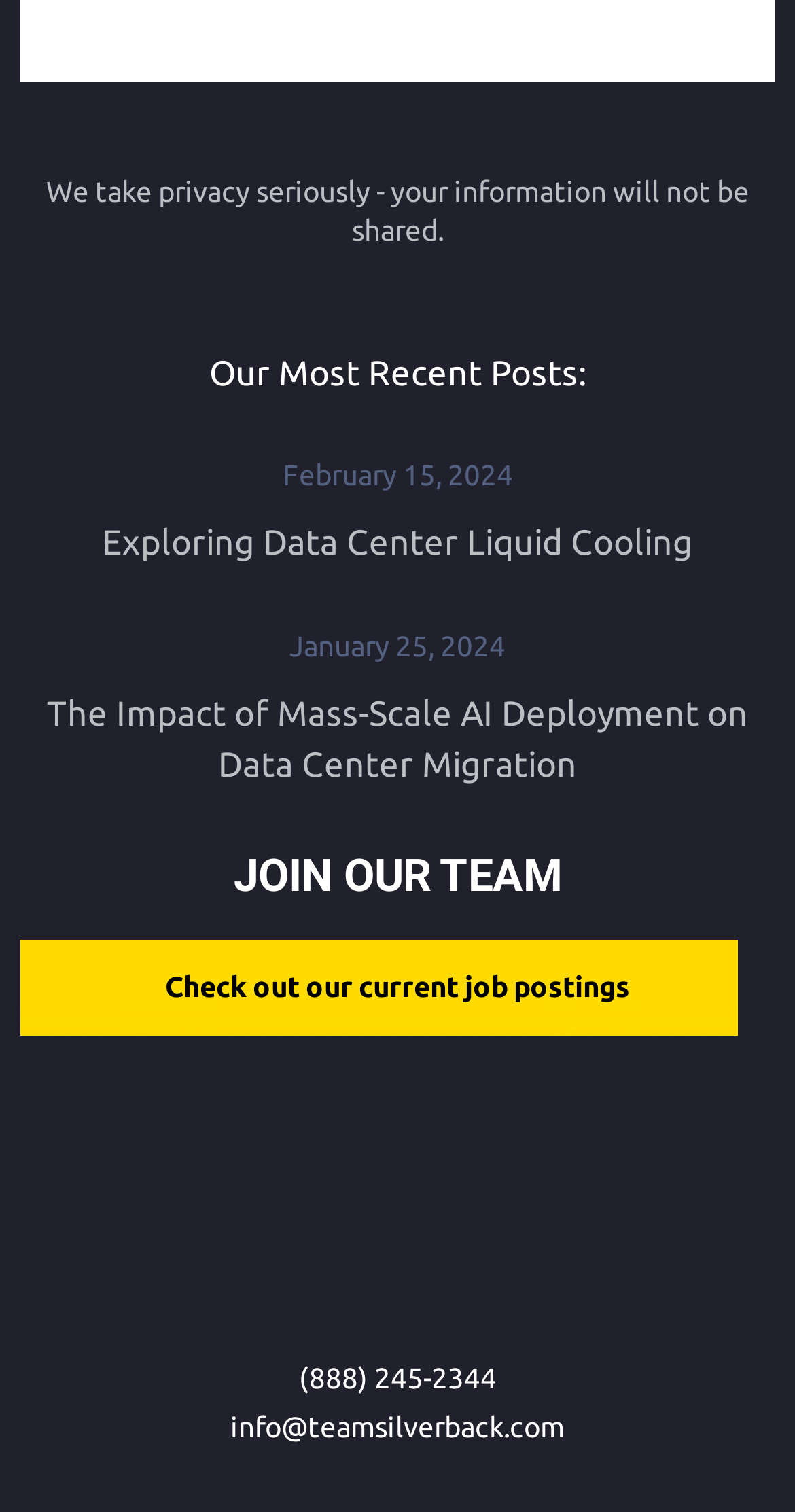Please give a concise answer to this question using a single word or phrase: 
What is the topic of the first post?

Data Center Liquid Cooling